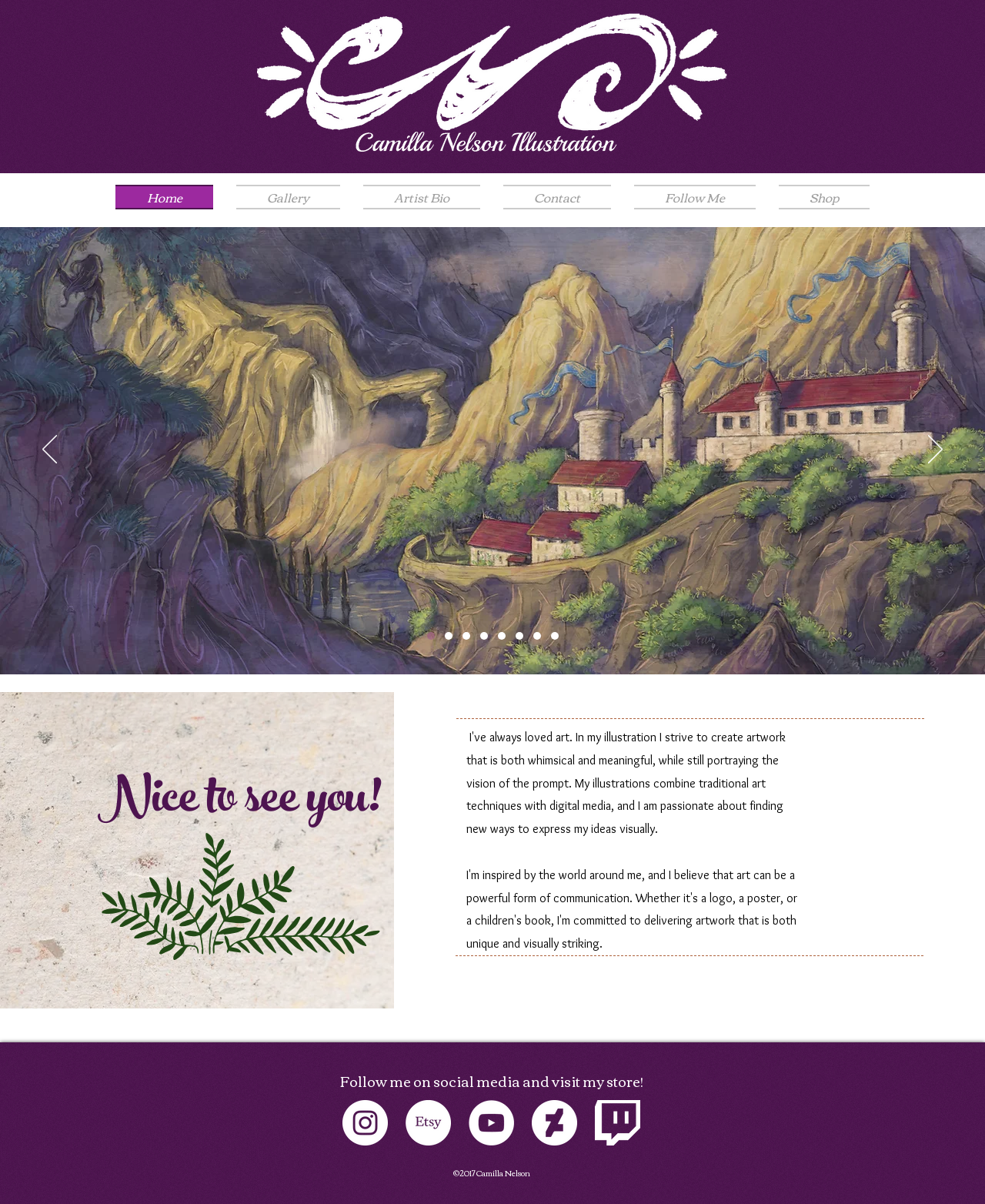Can you specify the bounding box coordinates for the region that should be clicked to fulfill this instruction: "Click the logo".

[0.261, 0.006, 0.738, 0.137]